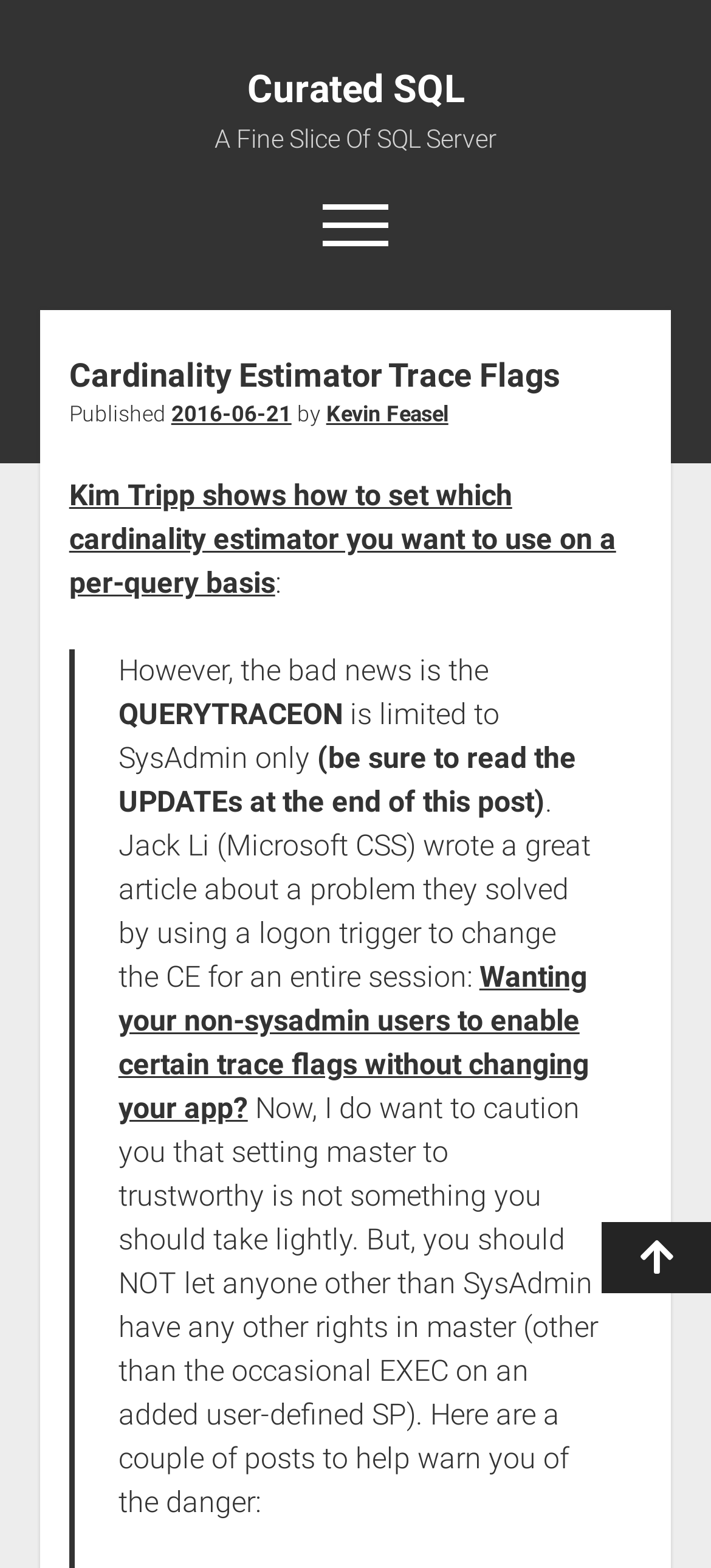Please predict the bounding box coordinates (top-left x, top-left y, bottom-right x, bottom-right y) for the UI element in the screenshot that fits the description: Scroll to the top

[0.846, 0.779, 1.0, 0.825]